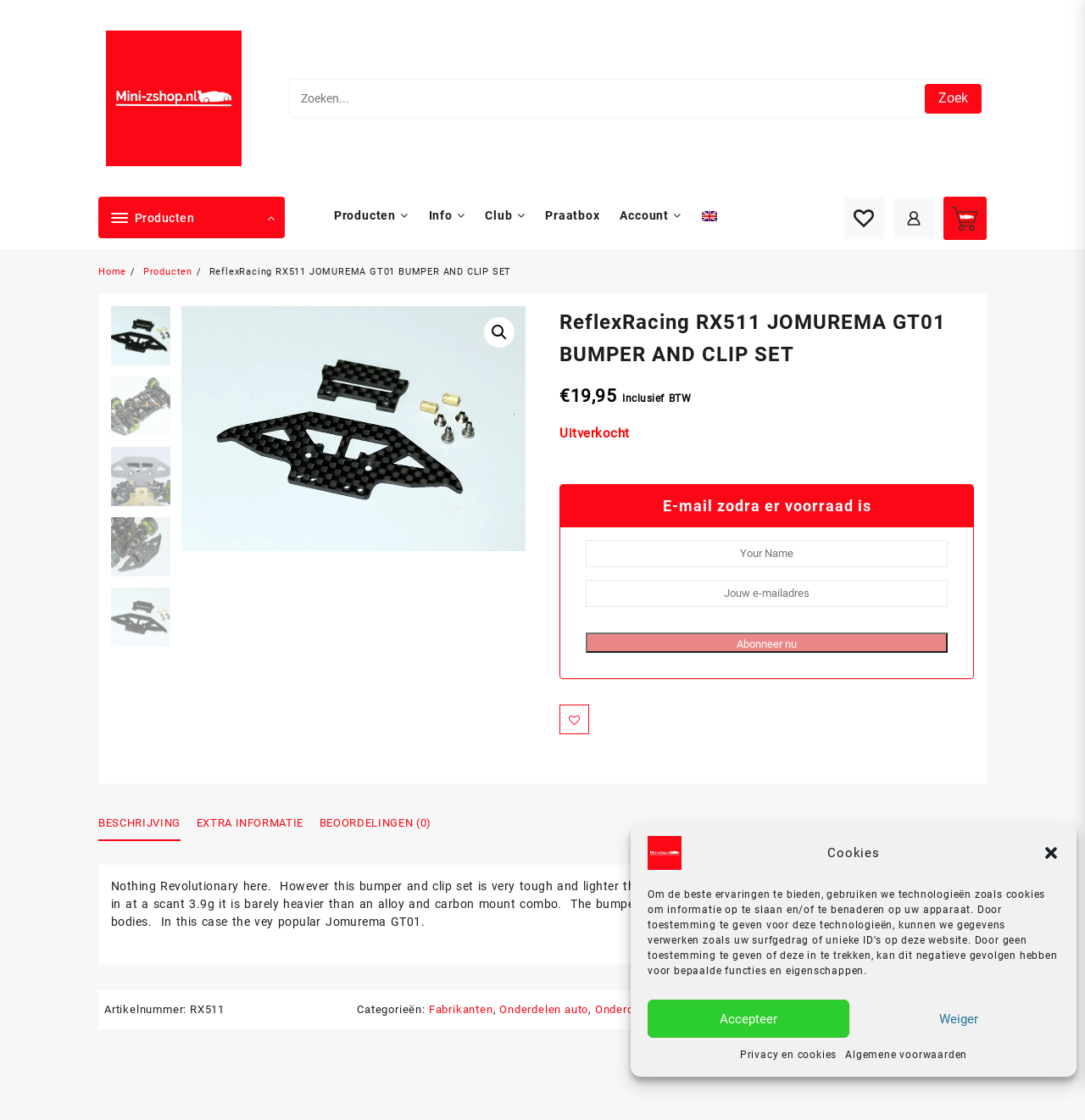Answer the question in one word or a short phrase:
What is the category of the product?

Onderdelen auto